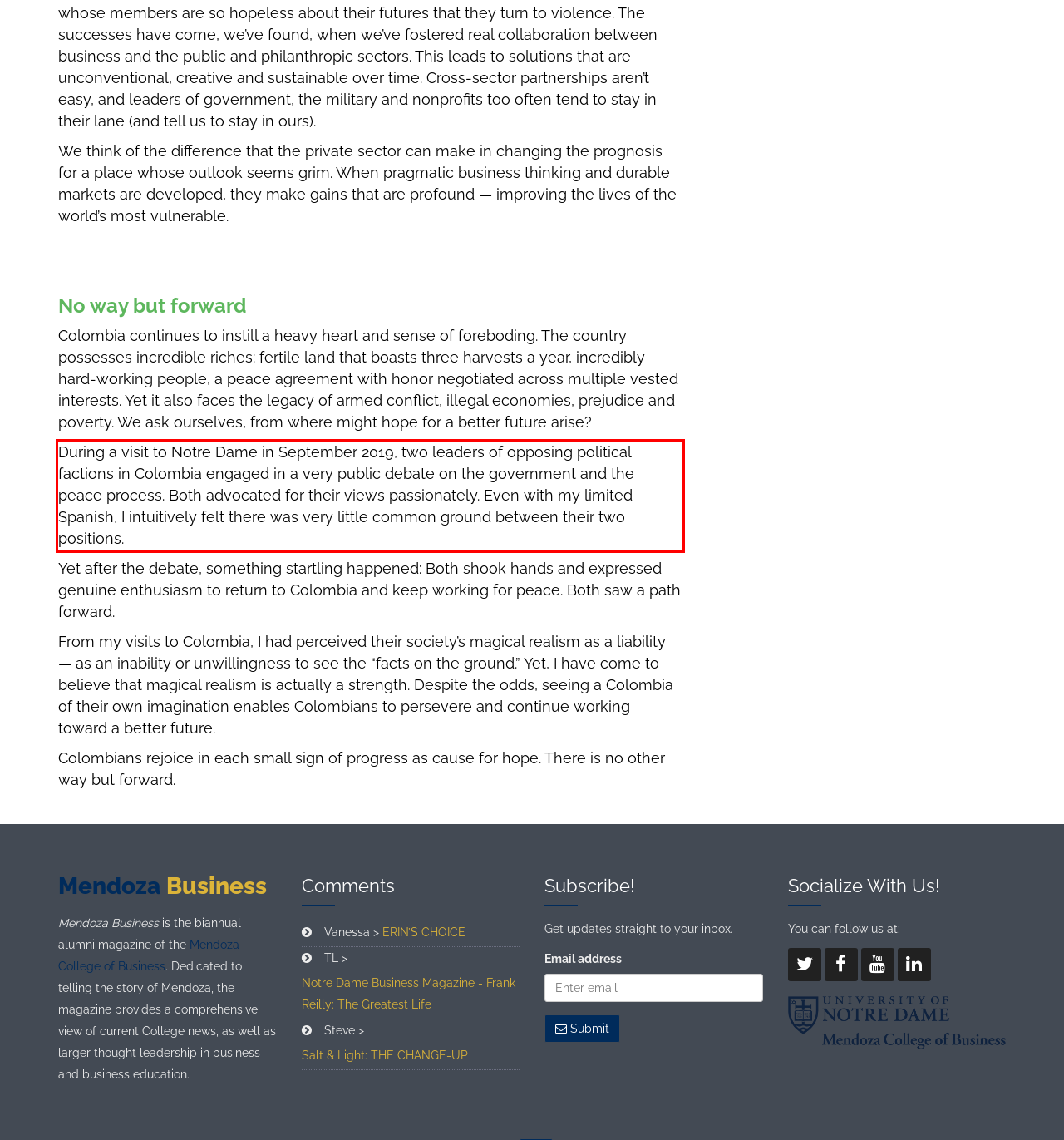Identify the text inside the red bounding box in the provided webpage screenshot and transcribe it.

During a visit to Notre Dame in September 2019, two leaders of opposing political factions in Colombia engaged in a very public debate on the government and the peace process. Both advocated for their views passionately. Even with my limited Spanish, I intuitively felt there was very little common ground between their two positions.